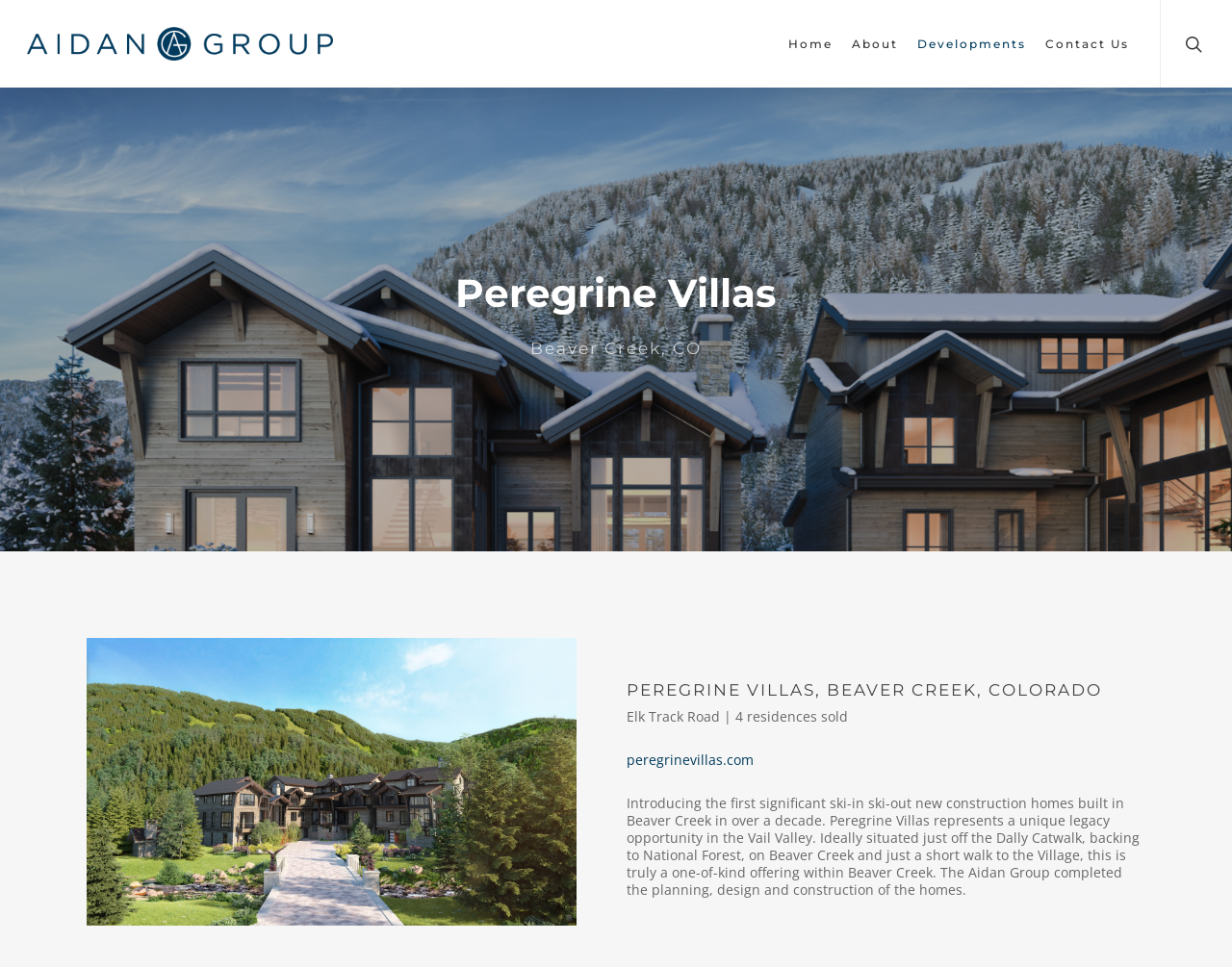Describe all significant elements and features of the webpage.

The webpage is about Peregrine Villas, a development by The Aidan Group, located in Beaver Creek, Colorado. At the top left, there is a link to The Aidan Group's website, accompanied by their logo. 

To the right of the logo, there is a navigation menu with four links: Home, About, Developments, and Contact Us. 

Below the navigation menu, there is a large heading that reads "Peregrine Villas" and a smaller heading that indicates the location, "Beaver Creek, CO". 

On the left side of the page, there is a large image that takes up most of the height of the page, showing an exterior rendering of the Villas. 

On the right side of the page, there is a heading that reads "PEREGRINE VILLAS, BEAVER CREEK, COLORADO" in a larger font size. Below this heading, there is a line of text that reads "Elk Track Road | 4 residences sold". 

Underneath, there is a link to the Peregrine Villas website, followed by a paragraph of text that introduces the development, highlighting its unique features and location.